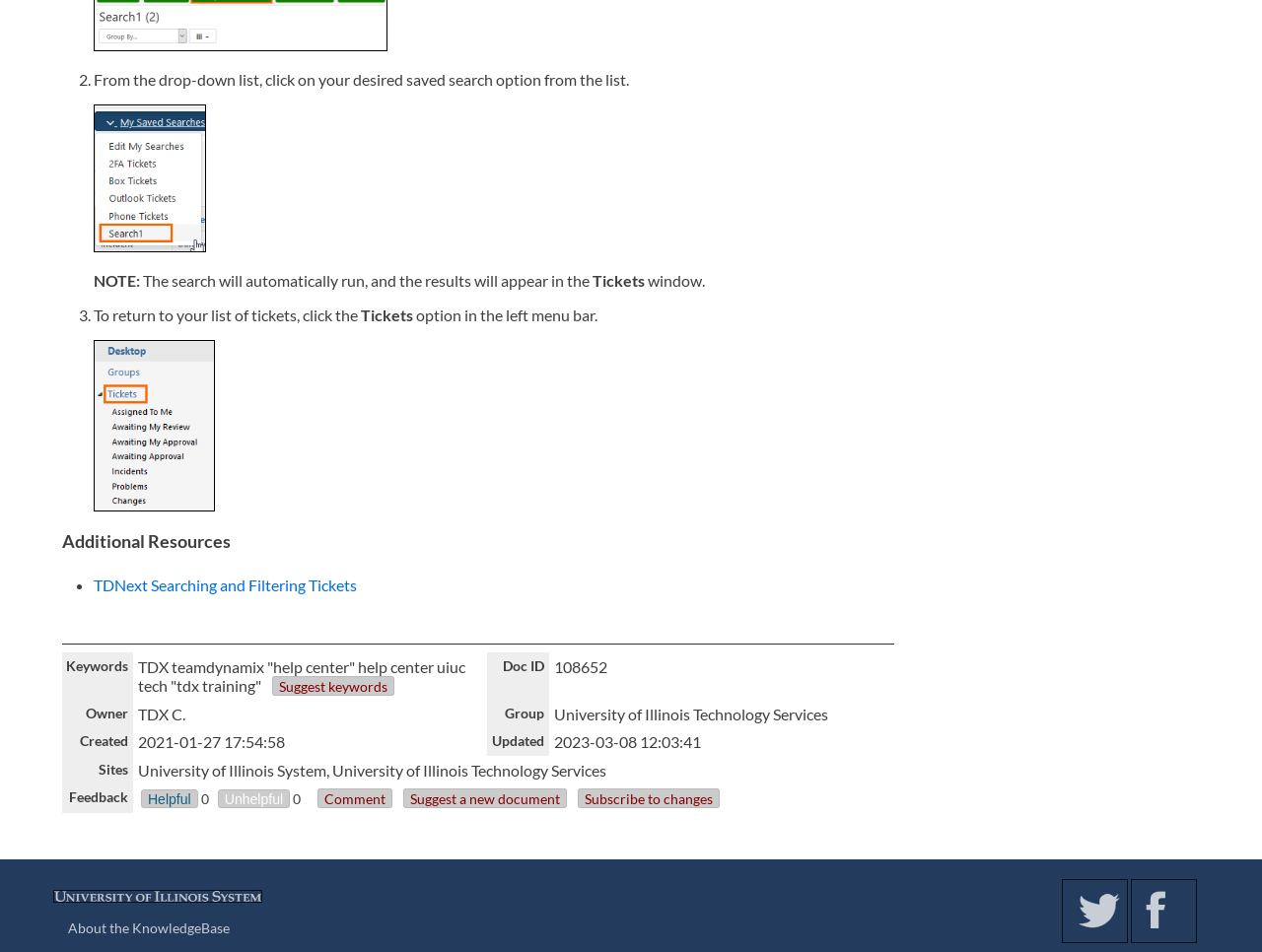Locate the bounding box coordinates for the element described below: "TDNext Searching and Filtering Tickets". The coordinates must be four float values between 0 and 1, formatted as [left, top, right, bottom].

[0.074, 0.605, 0.282, 0.624]